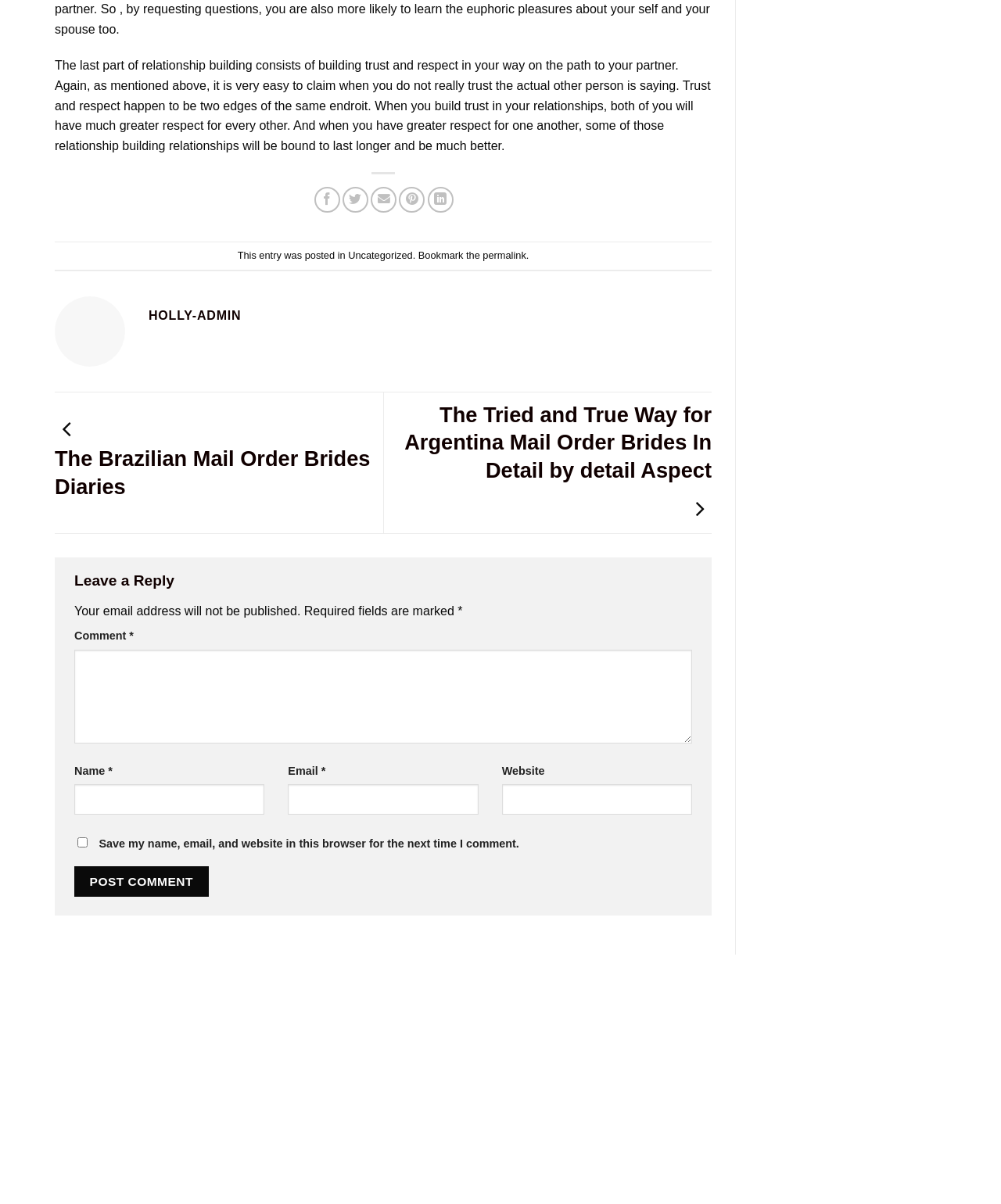What is the topic of the article?
Answer the question based on the image using a single word or a brief phrase.

Relationship building